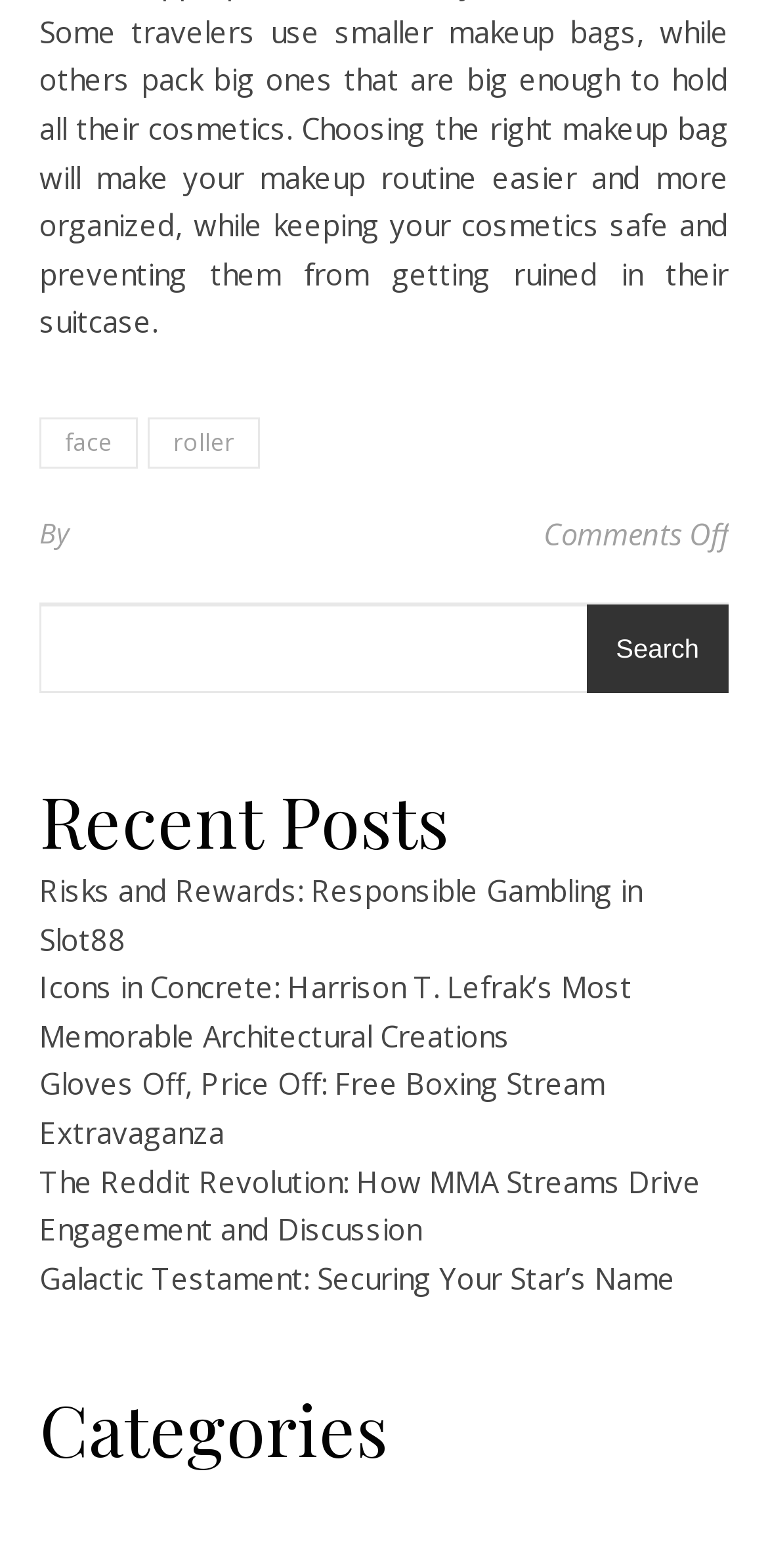Could you specify the bounding box coordinates for the clickable section to complete the following instruction: "go to Categories"?

[0.051, 0.881, 0.949, 0.941]